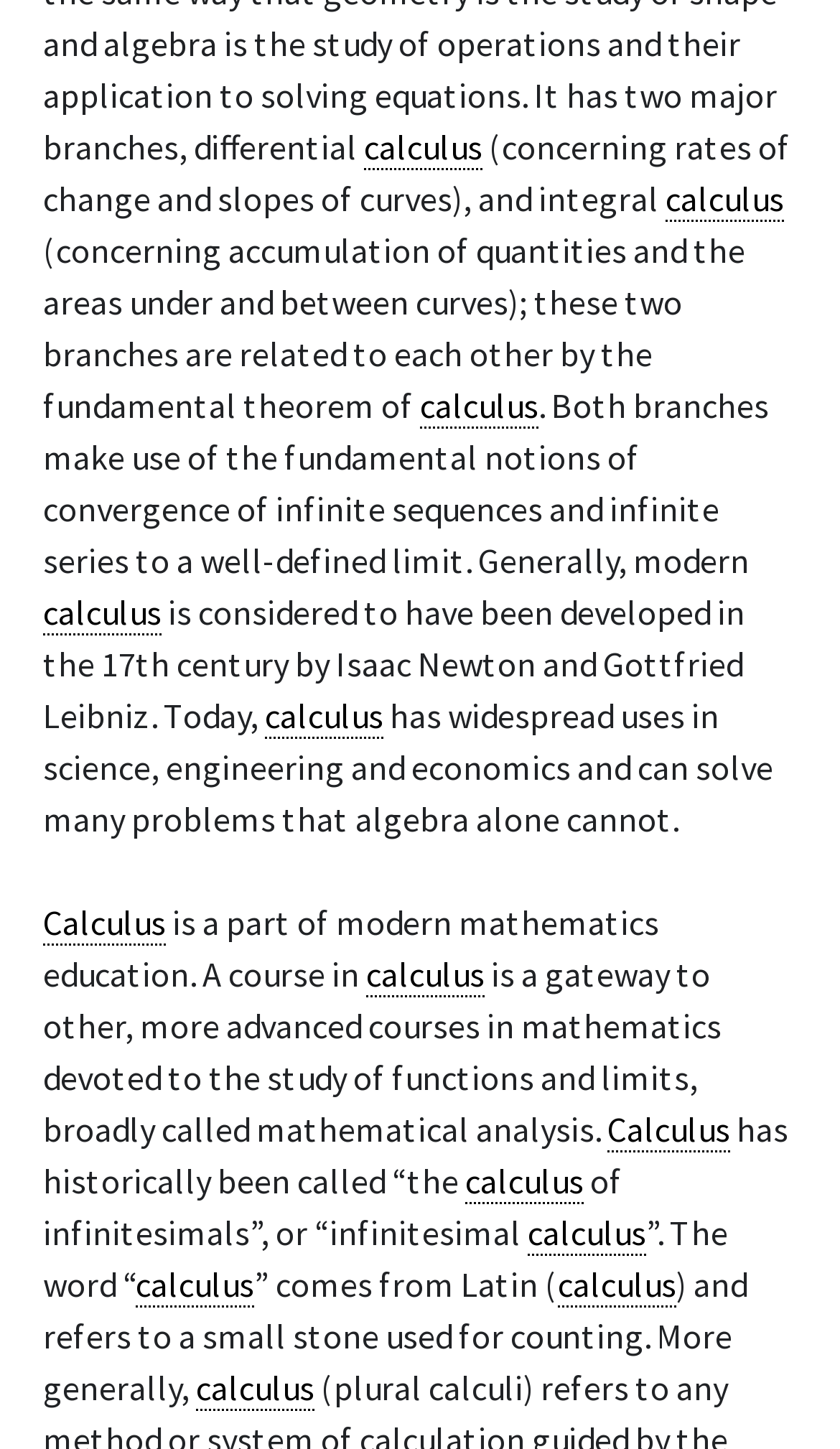Given the following UI element description: "Cookie Policy", find the bounding box coordinates in the webpage screenshot.

None